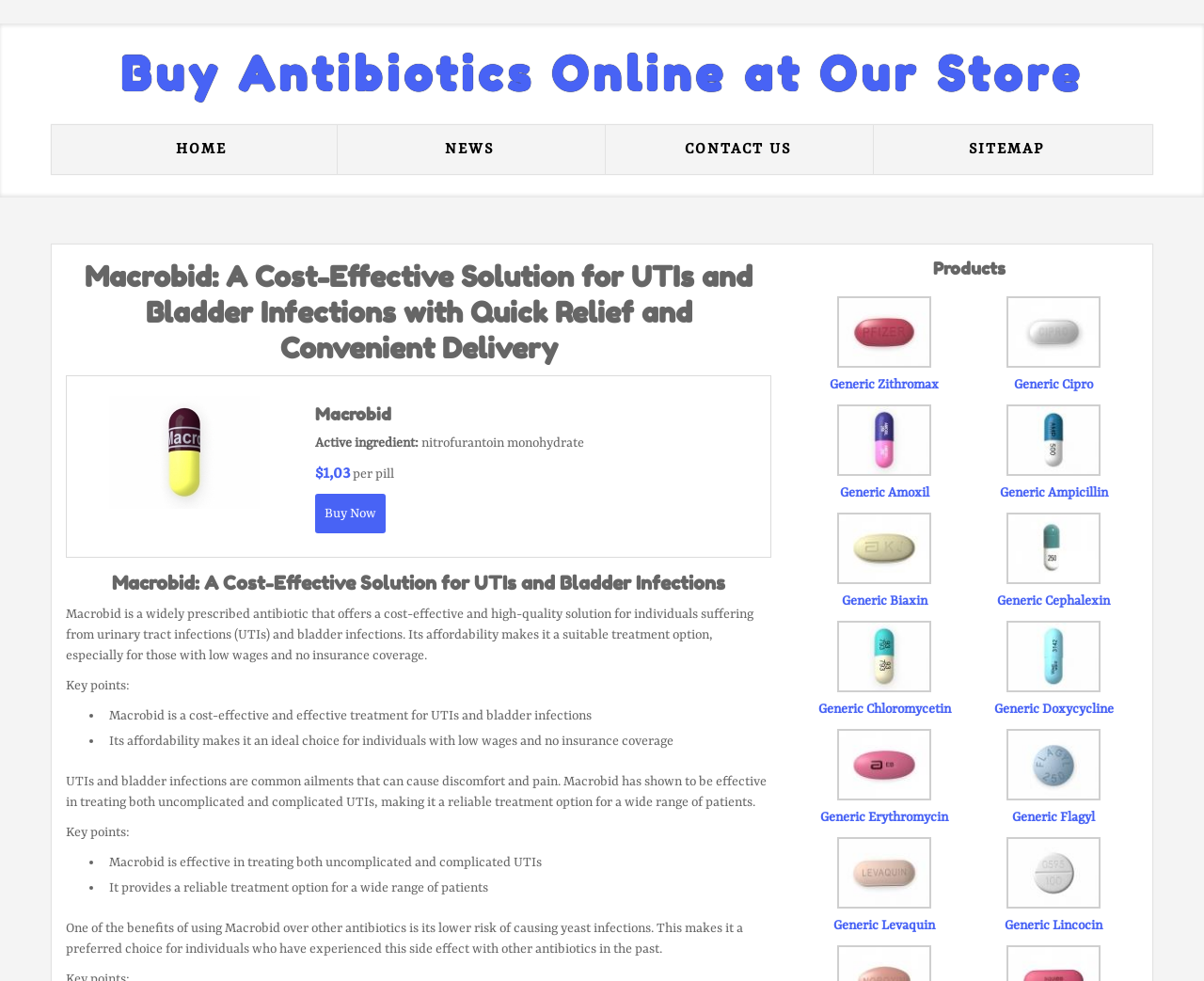How many products are listed in the 'Products' section?
Ensure your answer is thorough and detailed.

The 'Products' section lists several products, including Zithromax, Generic Cipro, Generic Amoxil, Generic Ampicillin, Generic Biaxin, Generic Cephalexin, and Generic Chloromycetin, which totals 7 products.